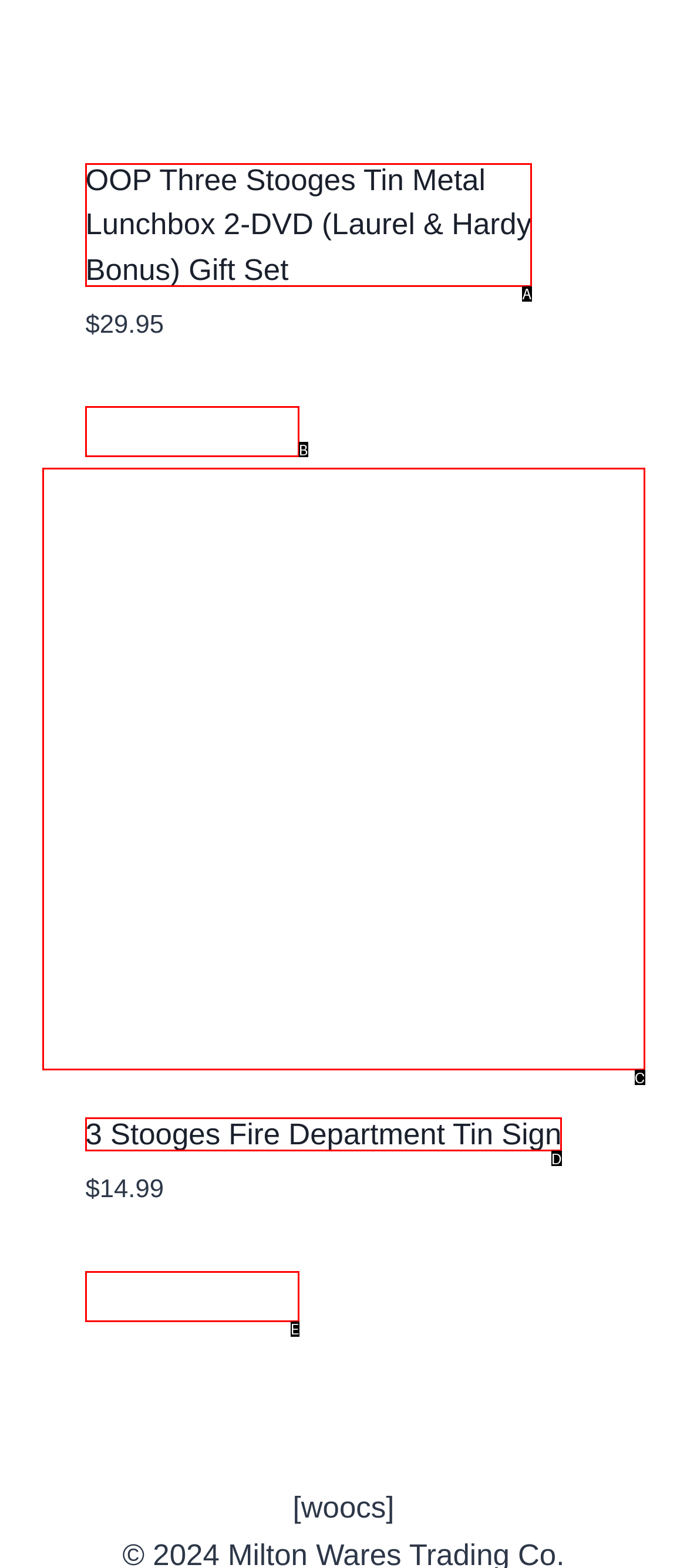Using the element description: Add to cartContinue Loading Done, select the HTML element that matches best. Answer with the letter of your choice.

B